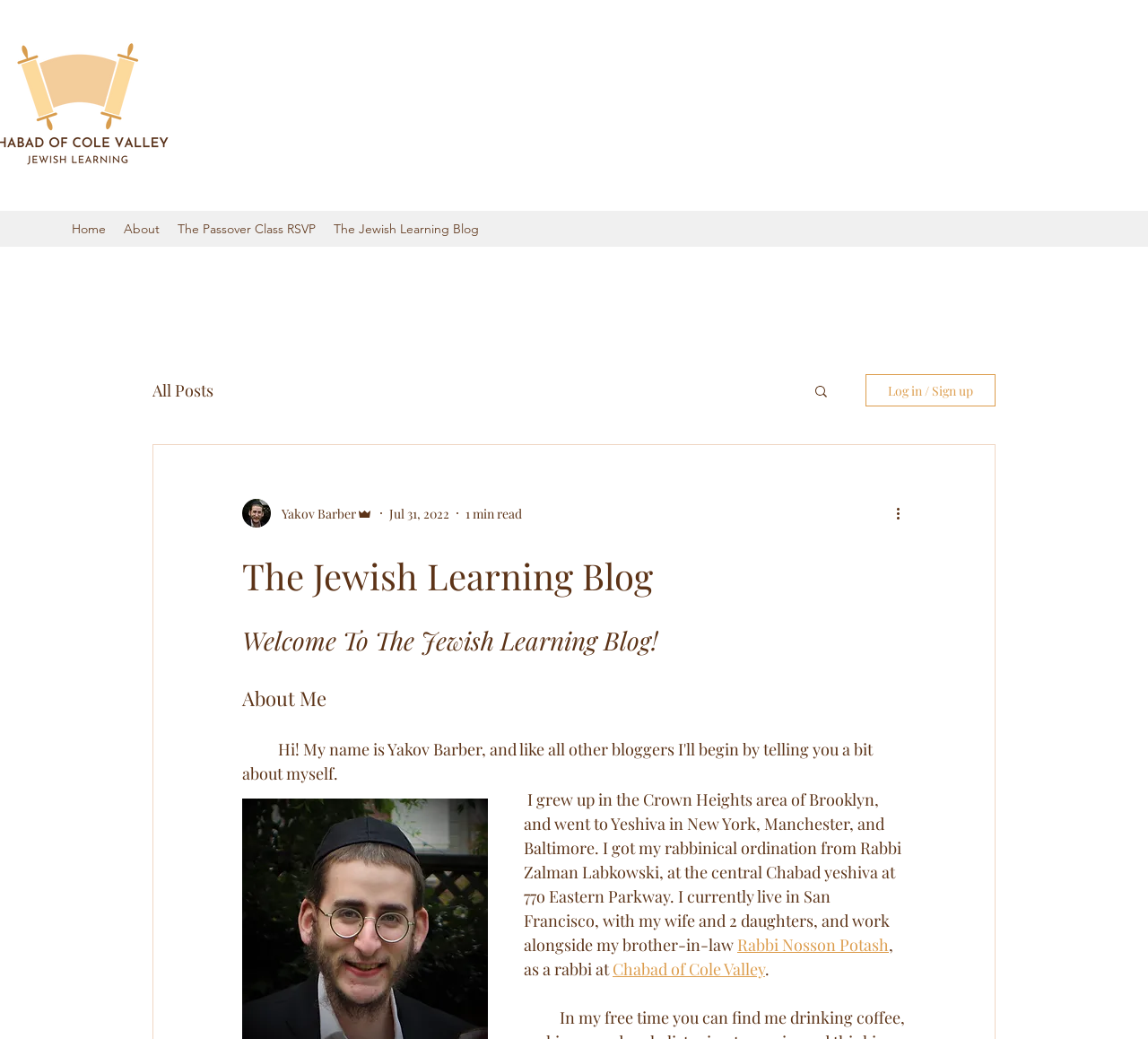Show the bounding box coordinates of the element that should be clicked to complete the task: "go to home page".

[0.055, 0.207, 0.1, 0.233]